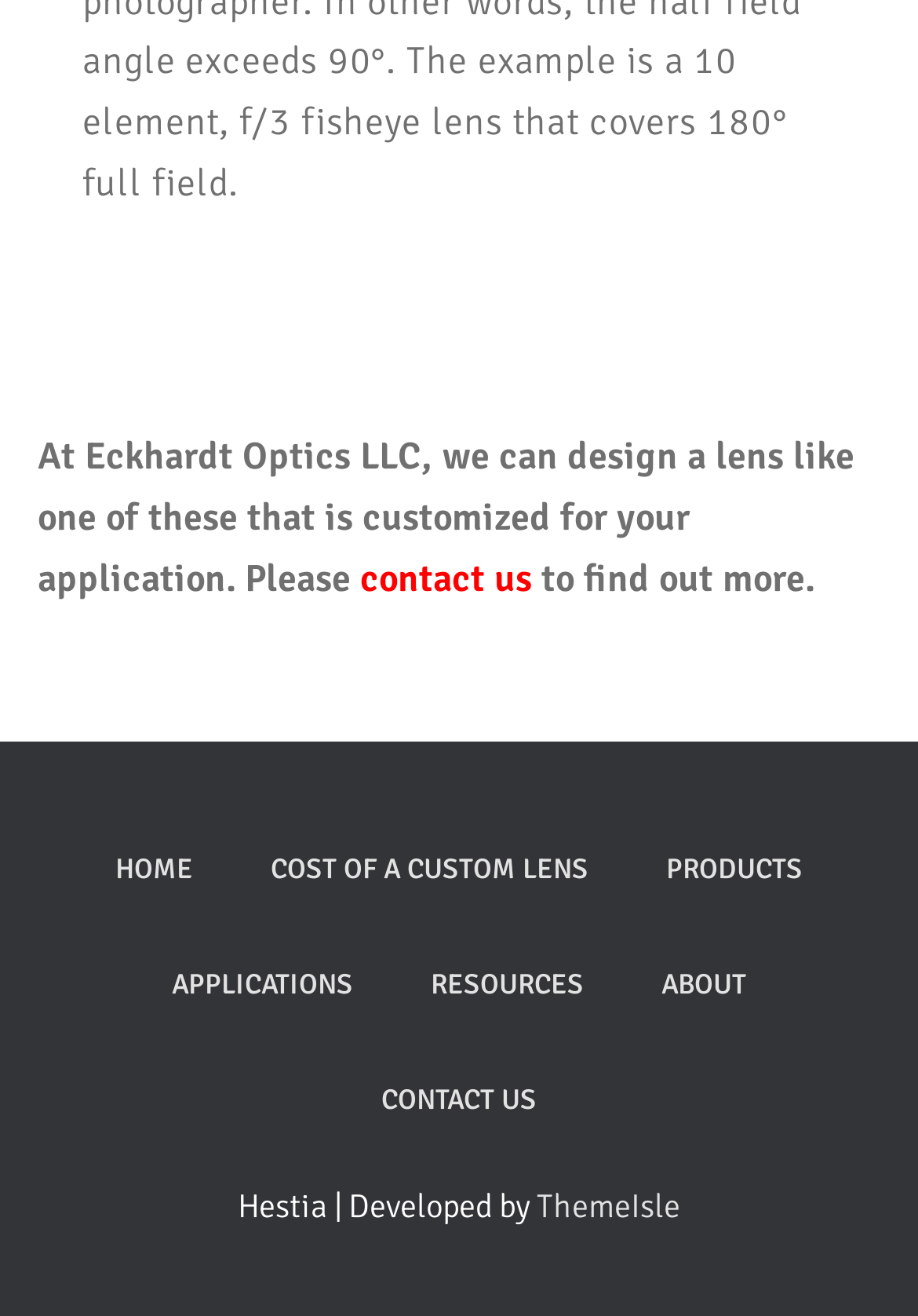Using the information in the image, could you please answer the following question in detail:
How many navigation links are there?

There are 7 navigation links on the webpage, which are 'HOME', 'COST OF A CUSTOM LENS', 'PRODUCTS', 'APPLICATIONS', 'RESOURCES', 'ABOUT', and 'CONTACT US'.